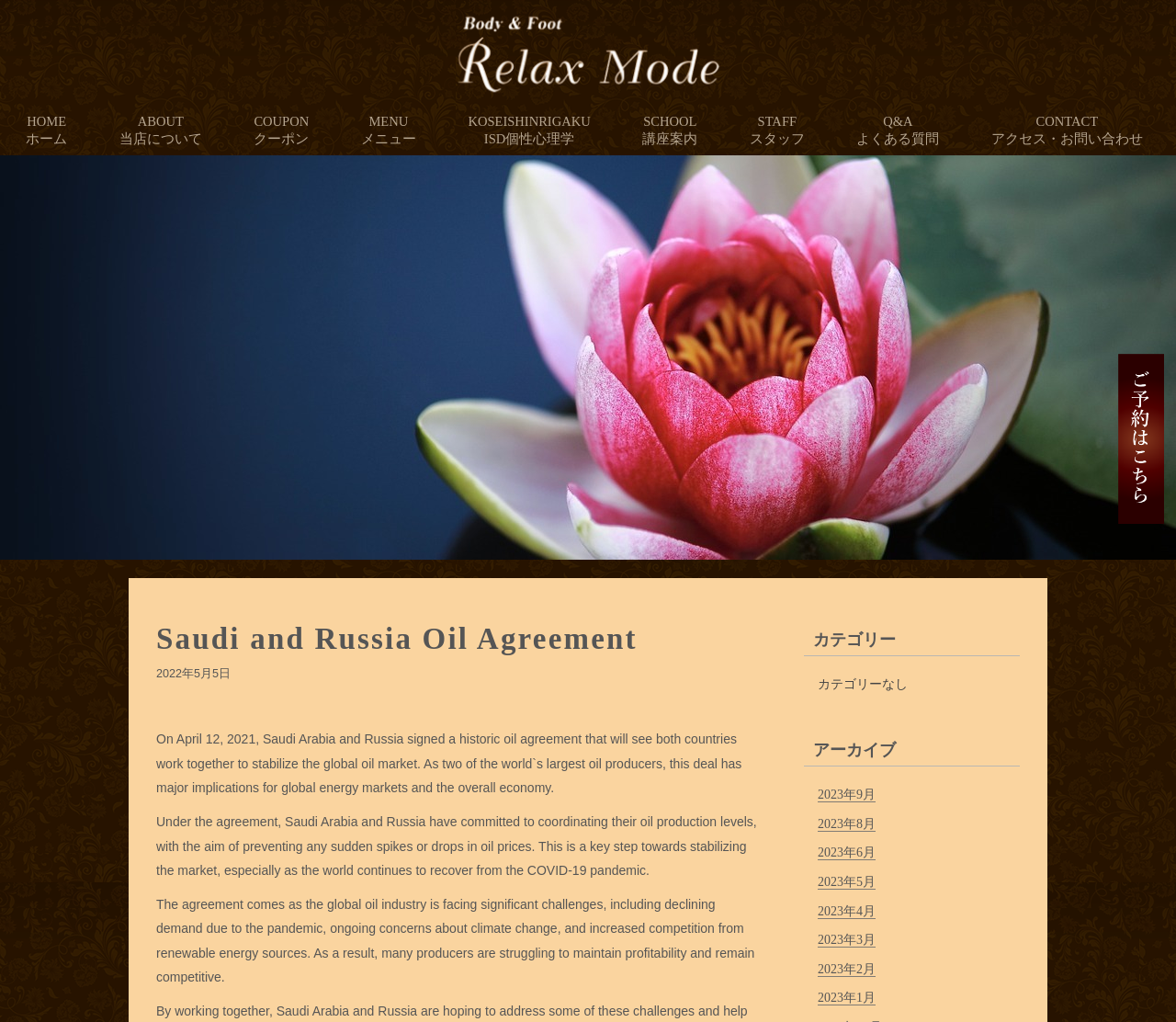Determine the bounding box coordinates for the area that needs to be clicked to fulfill this task: "Check MENU メニュー". The coordinates must be given as four float numbers between 0 and 1, i.e., [left, top, right, bottom].

[0.3, 0.103, 0.36, 0.152]